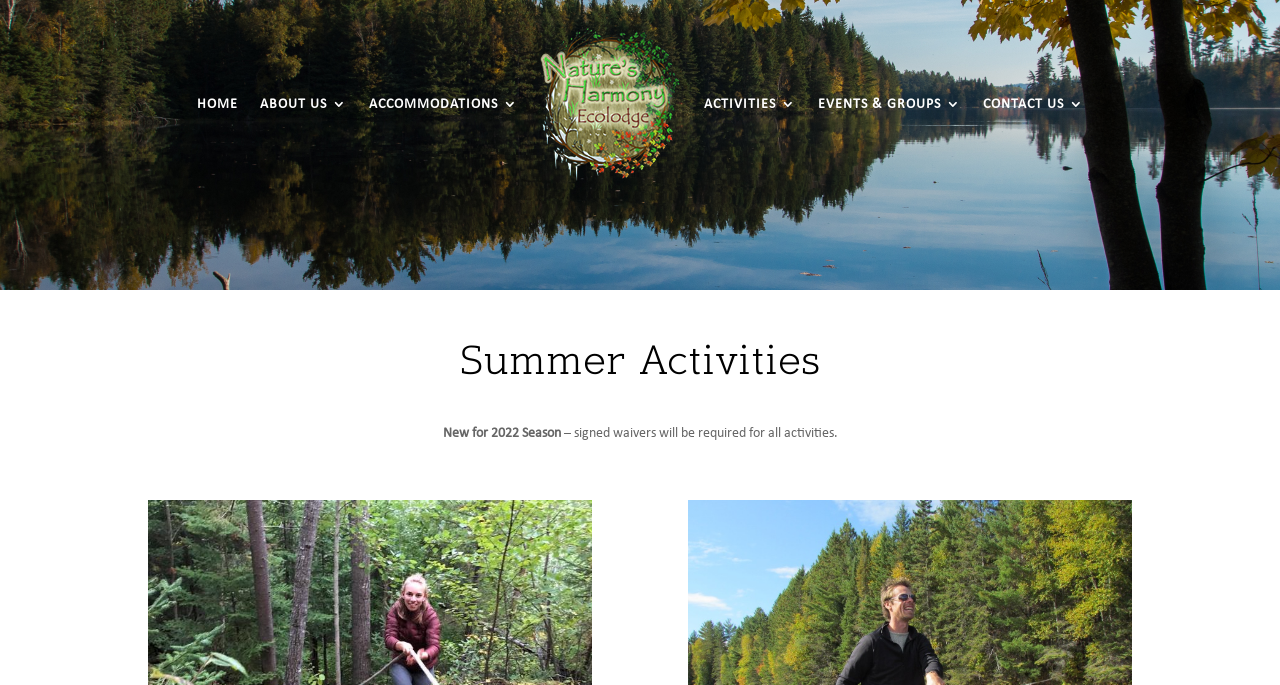Respond to the following question with a brief word or phrase:
What is the name of the logo?

Logo